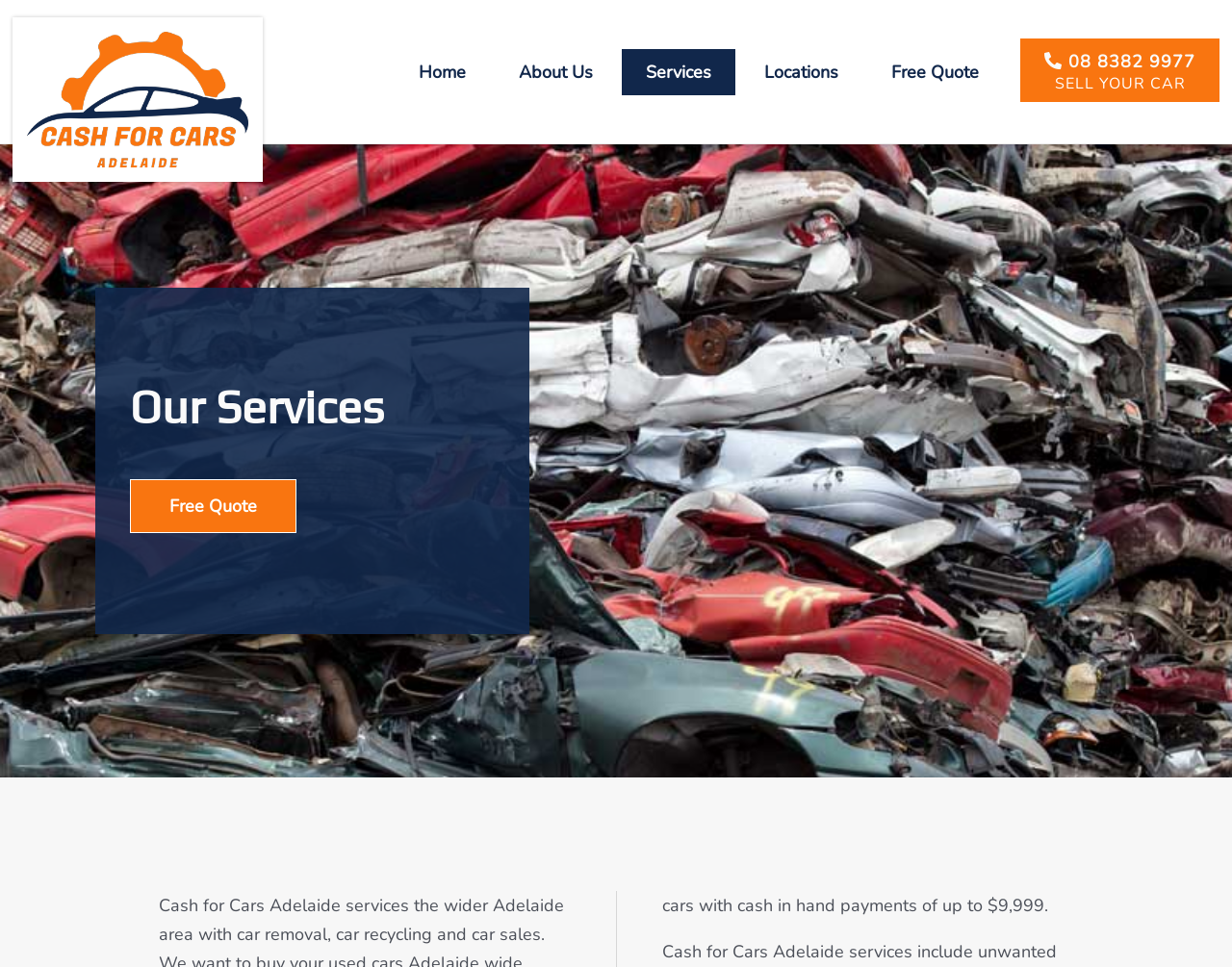Please provide a detailed answer to the question below based on the screenshot: 
What is the call-to-action on the webpage?

I found this by looking at the prominent text on the webpage, which is 'SELL YOUR CAR' in a large font, suggesting that it is a call-to-action to encourage users to take an action.